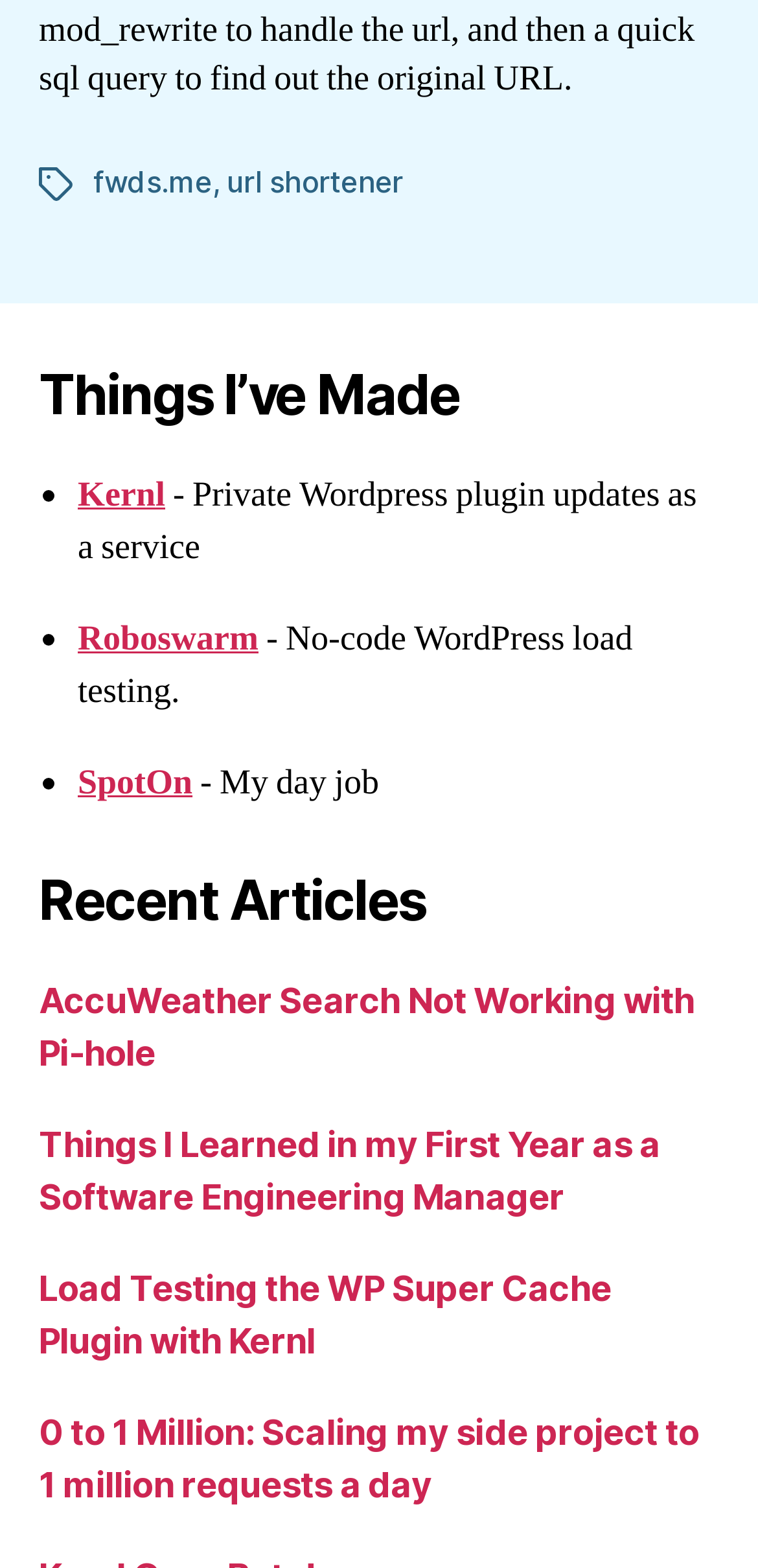Provide a one-word or one-phrase answer to the question:
What is the name of the author's day job?

SpotOn